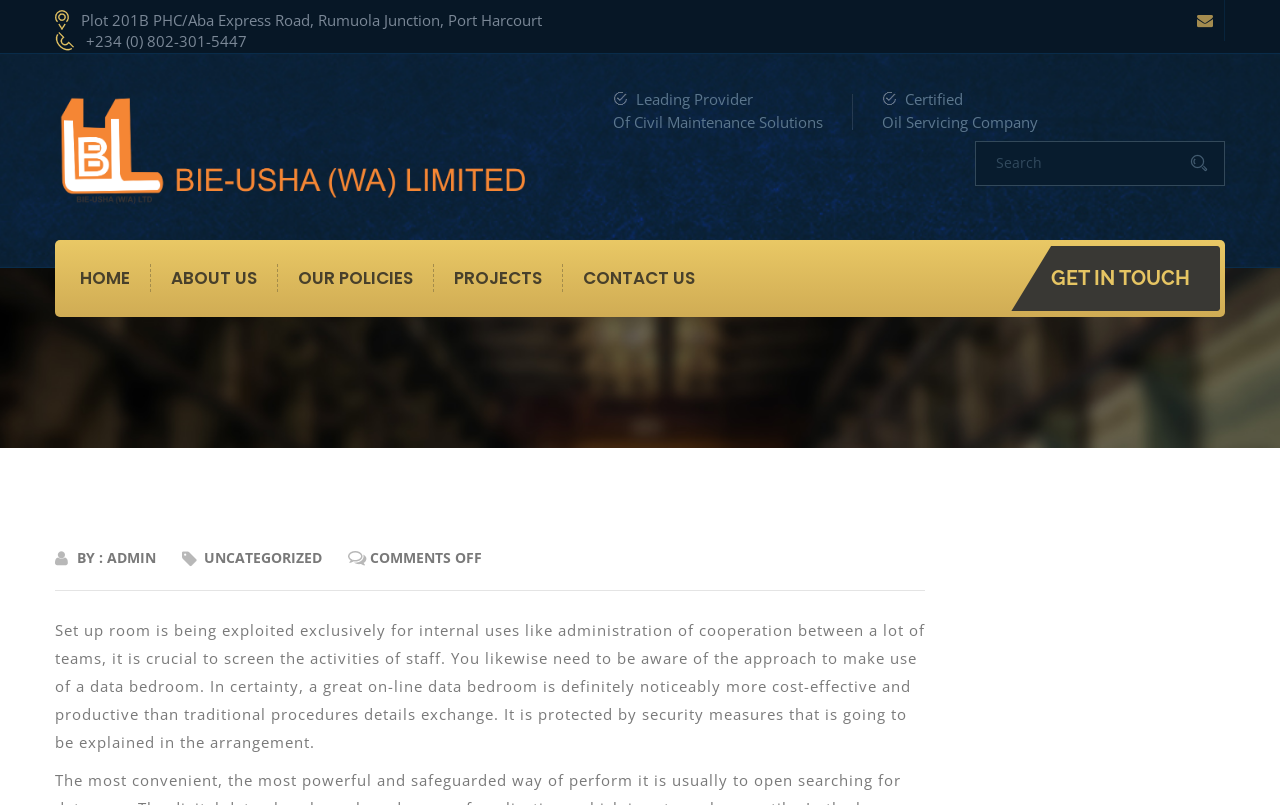What is the company's certification status?
Look at the image and construct a detailed response to the question.

I found the company's certification status by looking at the static text element with the bounding box coordinates [0.707, 0.11, 0.752, 0.135], which contains the word 'Certified'.